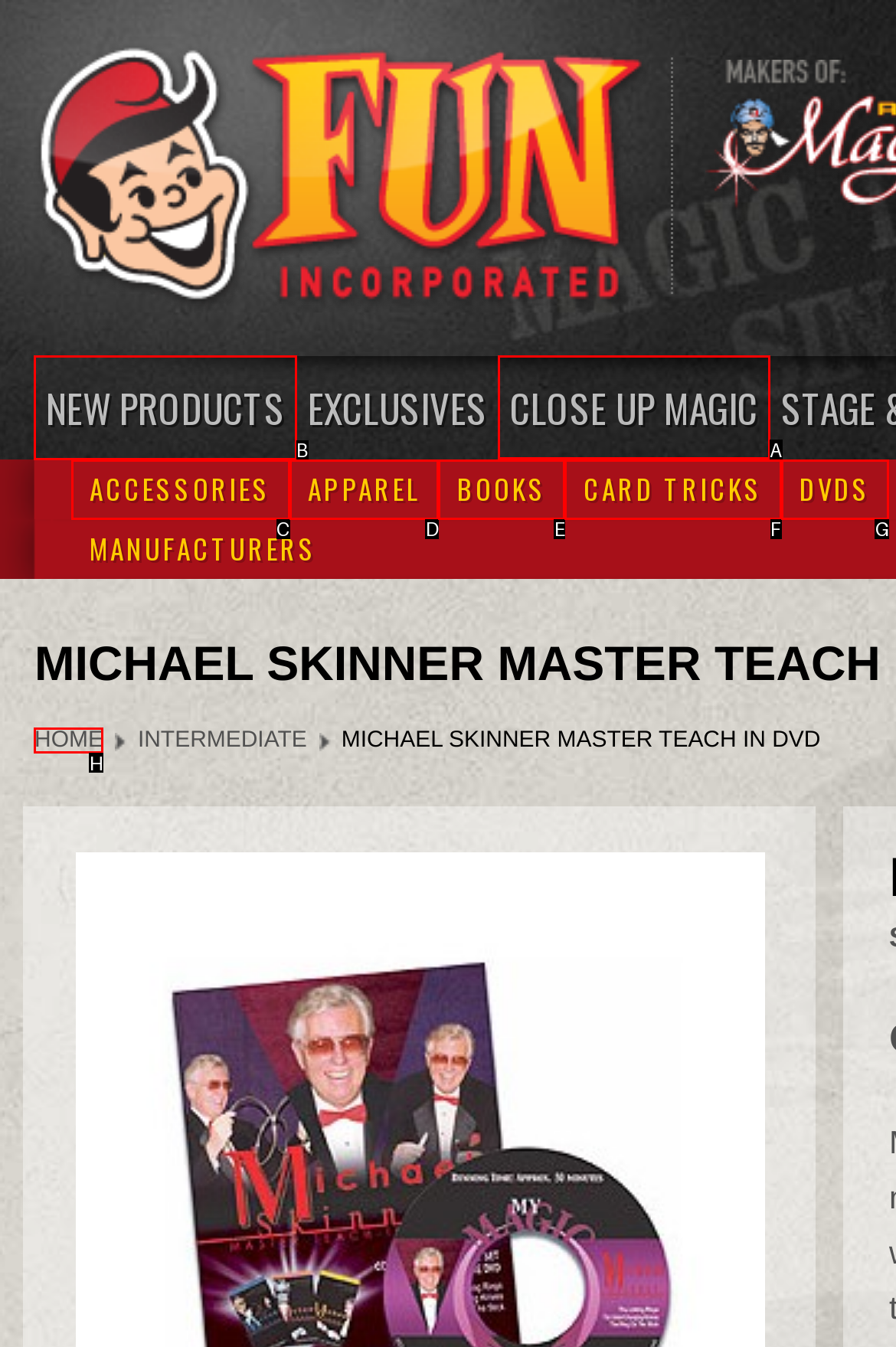Select the letter of the UI element that matches this task: View photo
Provide the answer as the letter of the correct choice.

None